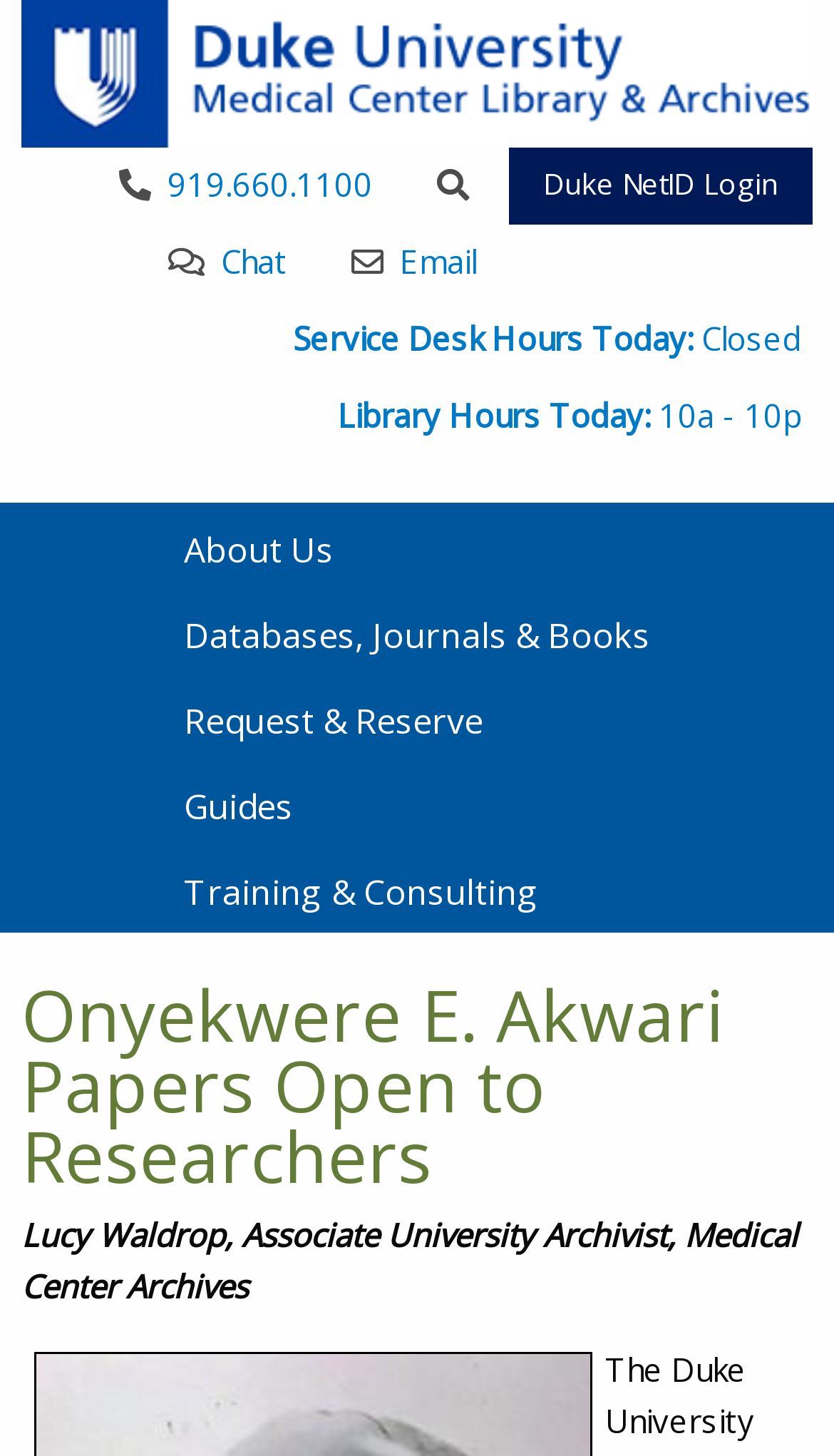Pinpoint the bounding box coordinates of the clickable area needed to execute the instruction: "View the 'About Us' page". The coordinates should be specified as four float numbers between 0 and 1, i.e., [left, top, right, bottom].

[0.144, 0.35, 0.856, 0.404]